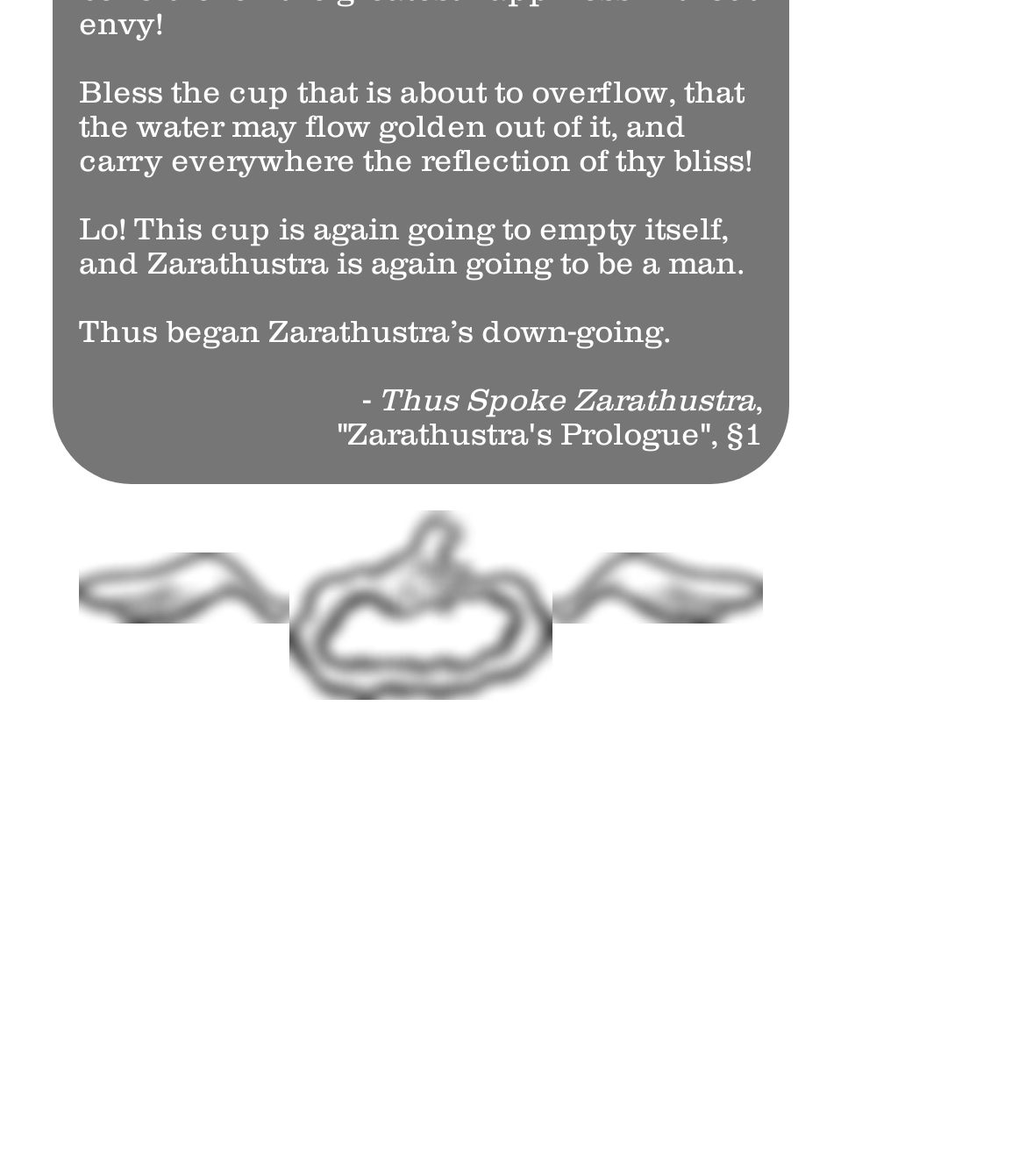What is the title of the book?
Answer the question with just one word or phrase using the image.

Thus Spoke Zarathustra